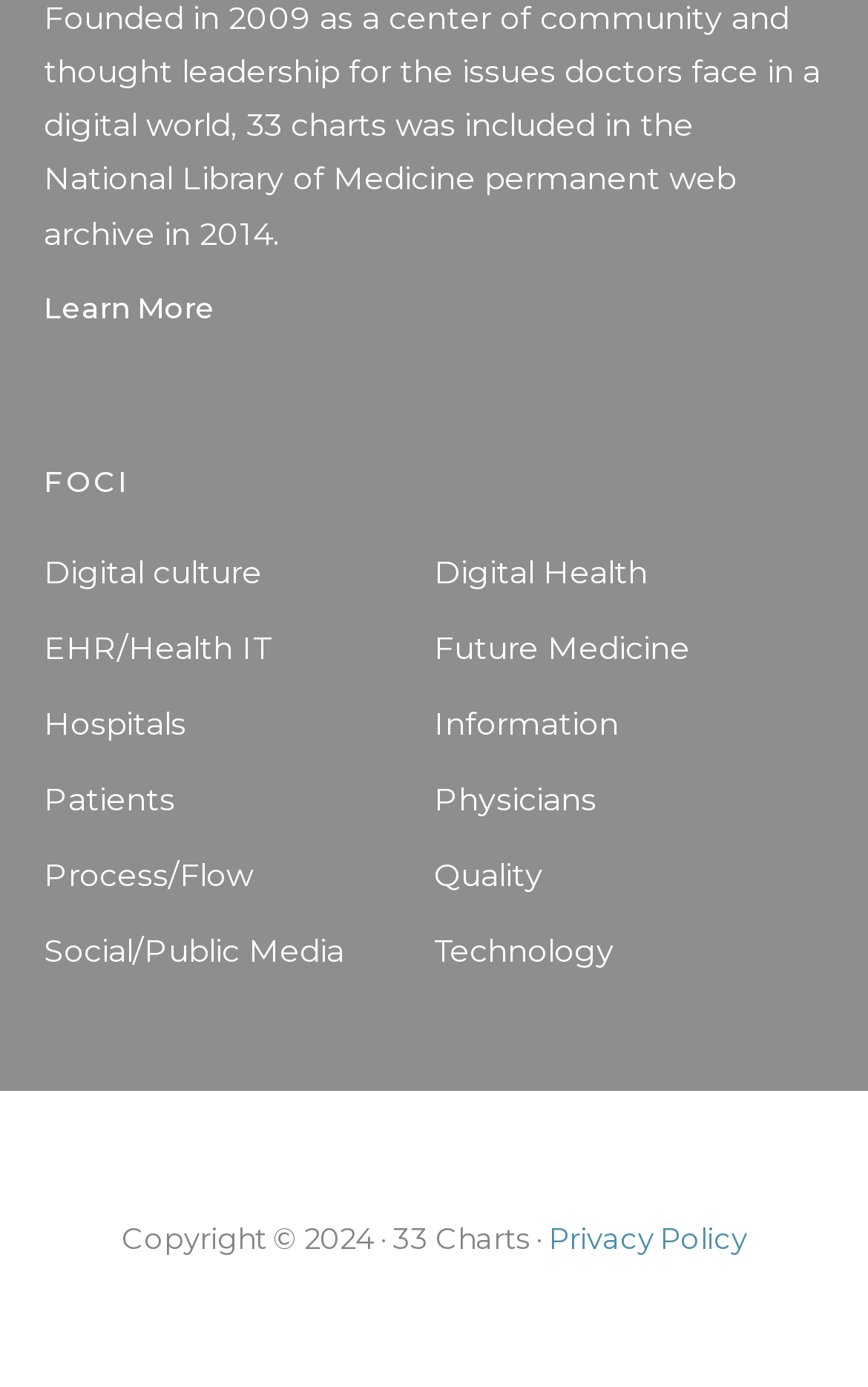Identify and provide the bounding box coordinates of the UI element described: "Process/Flow". The coordinates should be formatted as [left, top, right, bottom], with each number being a float between 0 and 1.

[0.05, 0.617, 0.291, 0.646]